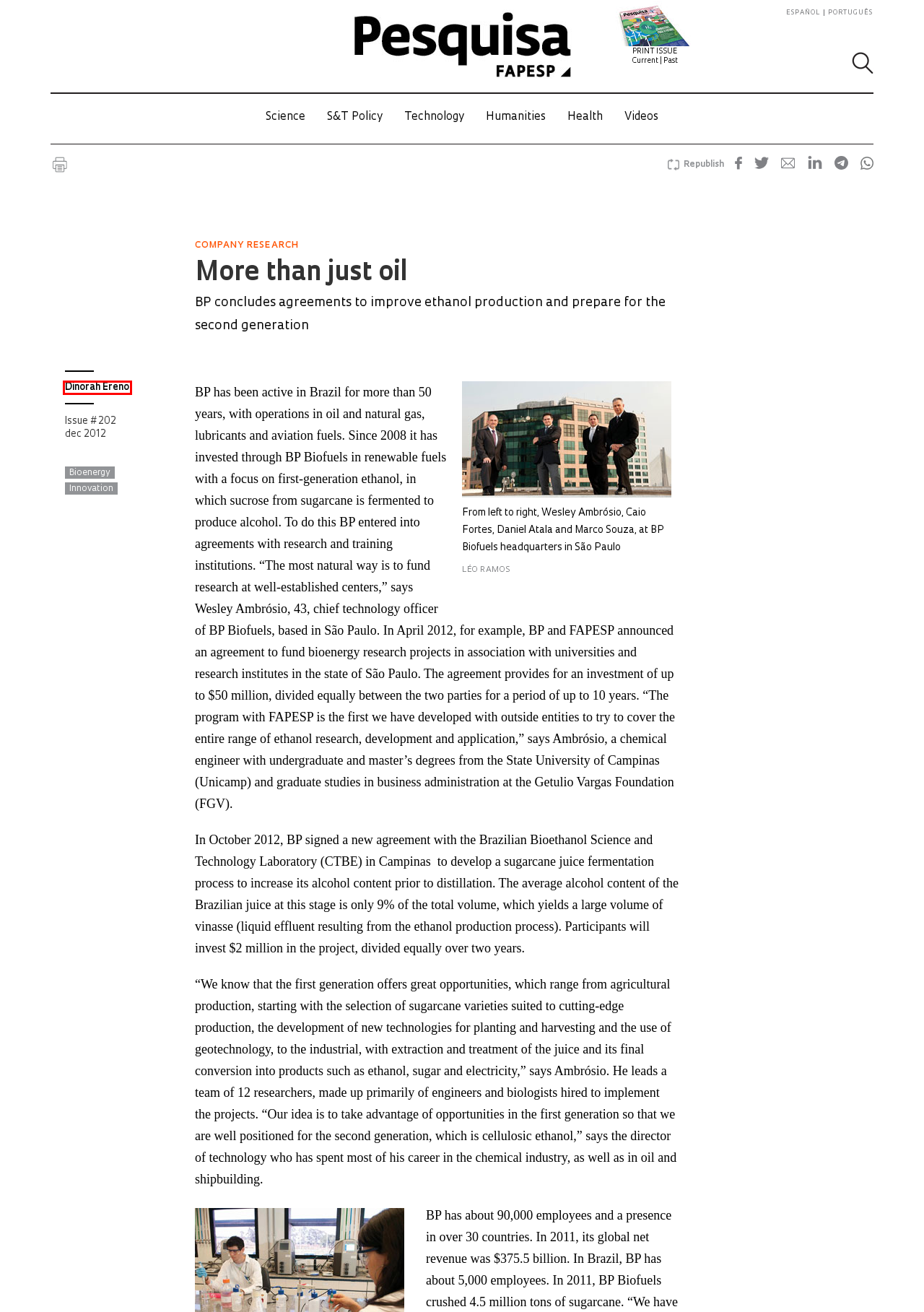Observe the screenshot of a webpage with a red bounding box around an element. Identify the webpage description that best fits the new page after the element inside the bounding box is clicked. The candidates are:
A. Science : Revista Pesquisa Fapesp
B. En búsqueda de la levedad : Revista Pesquisa Fapesp
C. Videos : Revista Pesquisa Fapesp
D. Más allá del petróleo : Revista Pesquisa Fapesp
E. Health : Revista Pesquisa Fapesp
F. Ver Edição : Revista Pesquisa Fapesp
G. Dinorah Ereno : Revista Pesquisa Fapesp
H. Humanities : Revista Pesquisa Fapesp

G